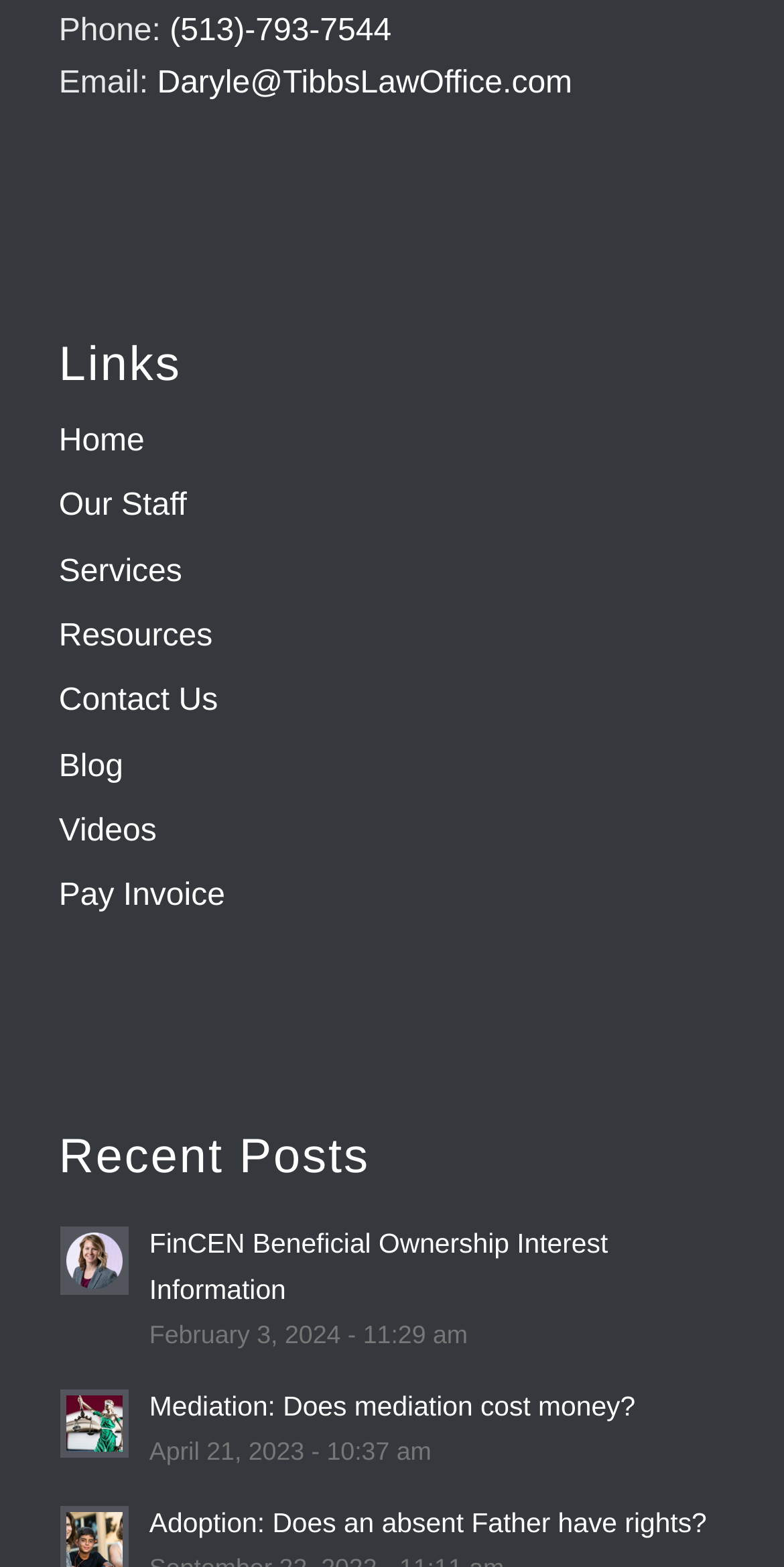Please identify the bounding box coordinates of the area that needs to be clicked to follow this instruction: "Go to the Home page".

[0.075, 0.261, 0.925, 0.303]